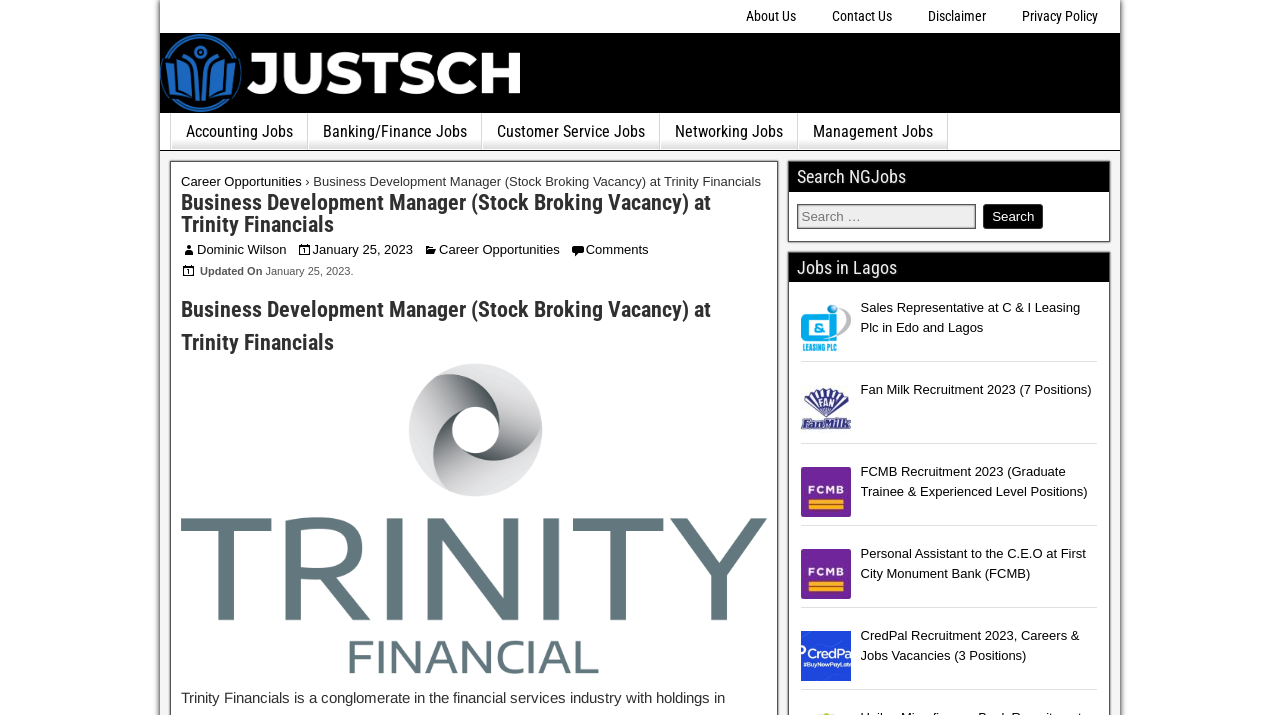Describe all the significant parts and information present on the webpage.

The webpage is about Trinity Financials, a conglomerate in the financial services industry. At the top, there is a navigation menu with links to "About Us", "Contact Us", "Disclaimer", and "Privacy Policy". Below this menu, there is an image of NGJobs.

The main content of the page is divided into two sections. On the left, there is a menu with links to various job categories, including "Accounting Jobs", "Banking/Finance Jobs", "Customer Service Jobs", "Networking Jobs", and "Management Jobs". Below this menu, there is a header with the title "Business Development Manager (Stock Broking Vacancy) at Trinity Financials", followed by a brief description and links to the job details.

On the right, there is a search bar with a heading "Search NGJobs" and a button to submit the search query. Below the search bar, there are several job listings, each with a title, a brief description, and an image. The job listings include "Sales Representative at C & I Leasing Plc in Edo and Lagos", "Fan Milk Recruitment 2023 (7 Positions)", "FCMB Recruitment 2023 (Graduate Trainee & Experienced Level Positions)", "Personal Assistant to the C.E.O at First City Monument Bank (FCMB)", and "CredPal Recruitment 2023, Careers & Jobs Vacancies (3 Positions)".

Overall, the webpage appears to be a job search platform, with a focus on financial services and related industries.